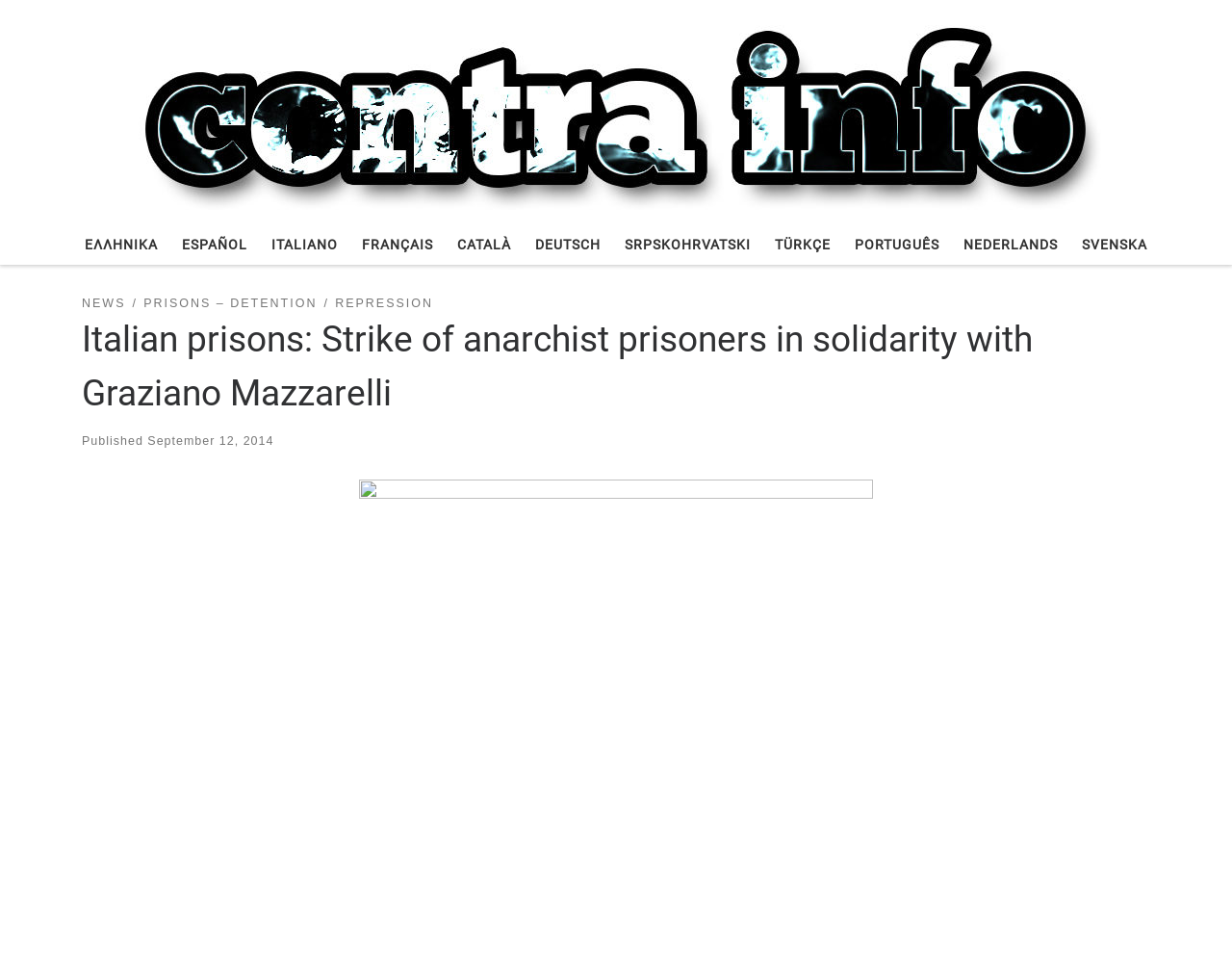Using the description: "Prisons – Detention", identify the bounding box of the corresponding UI element in the screenshot.

[0.117, 0.306, 0.257, 0.326]